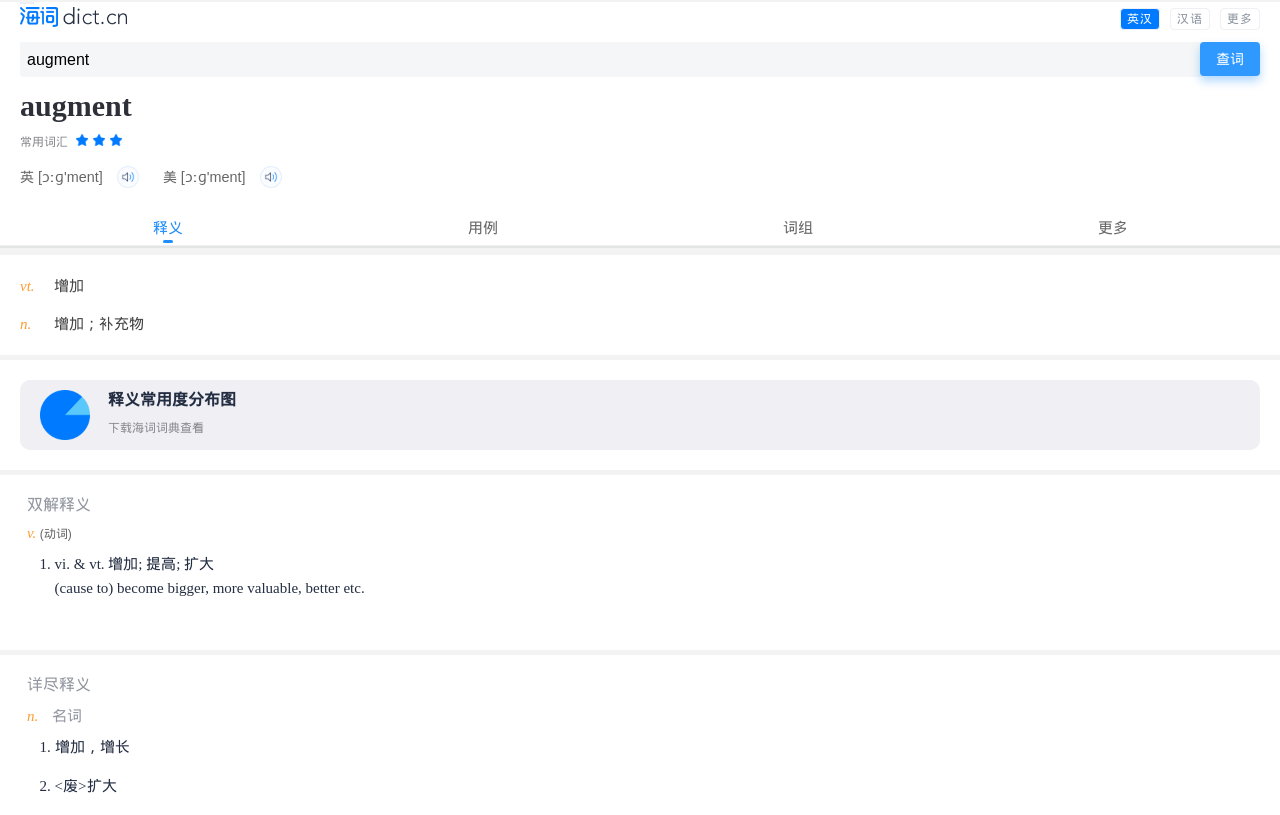Provide a one-word or short-phrase response to the question:
What is the part of speech of the word 'augment'?

vt. and n.